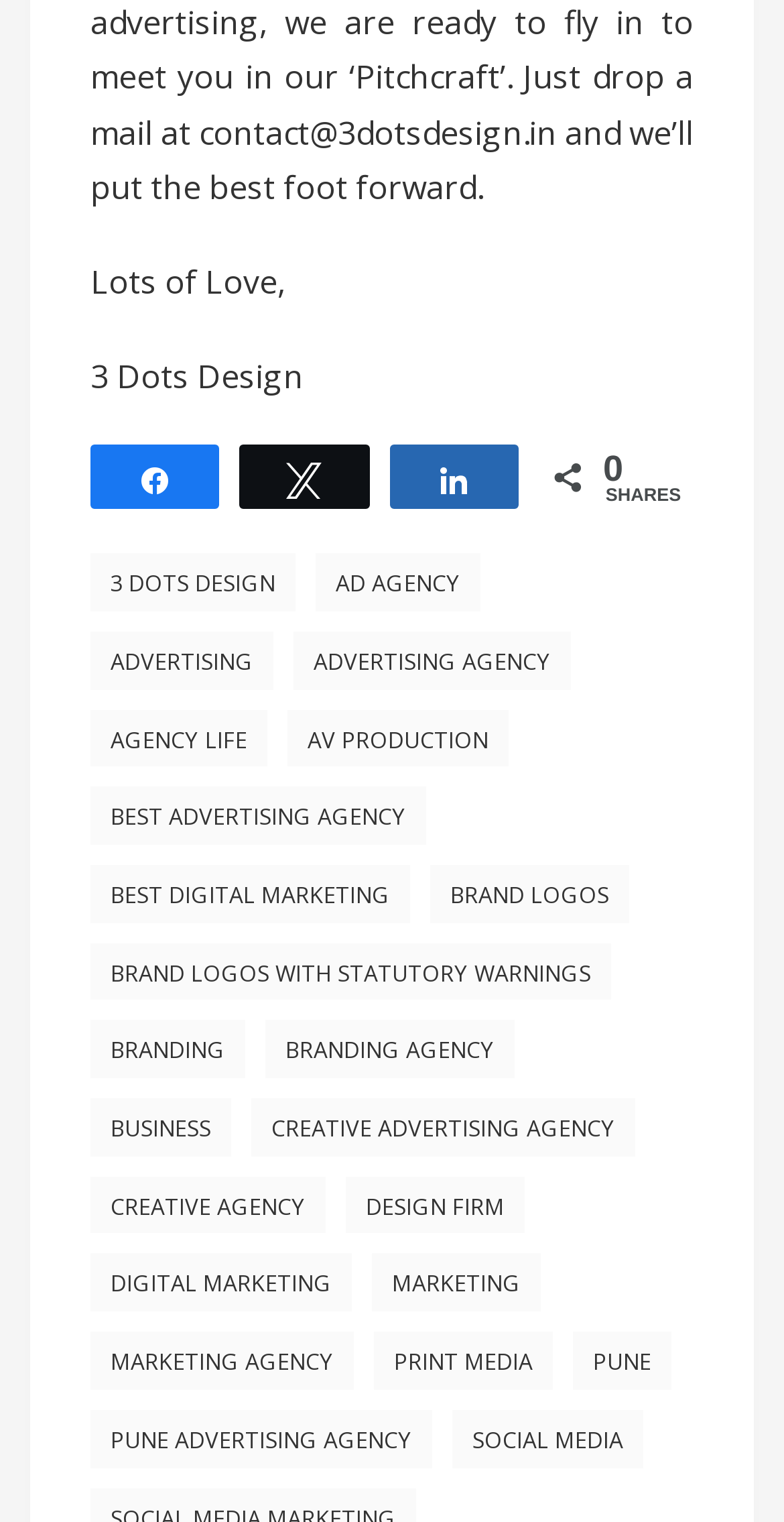Locate the bounding box coordinates of the clickable area needed to fulfill the instruction: "Learn about BRANDING AGENCY".

[0.338, 0.671, 0.656, 0.708]